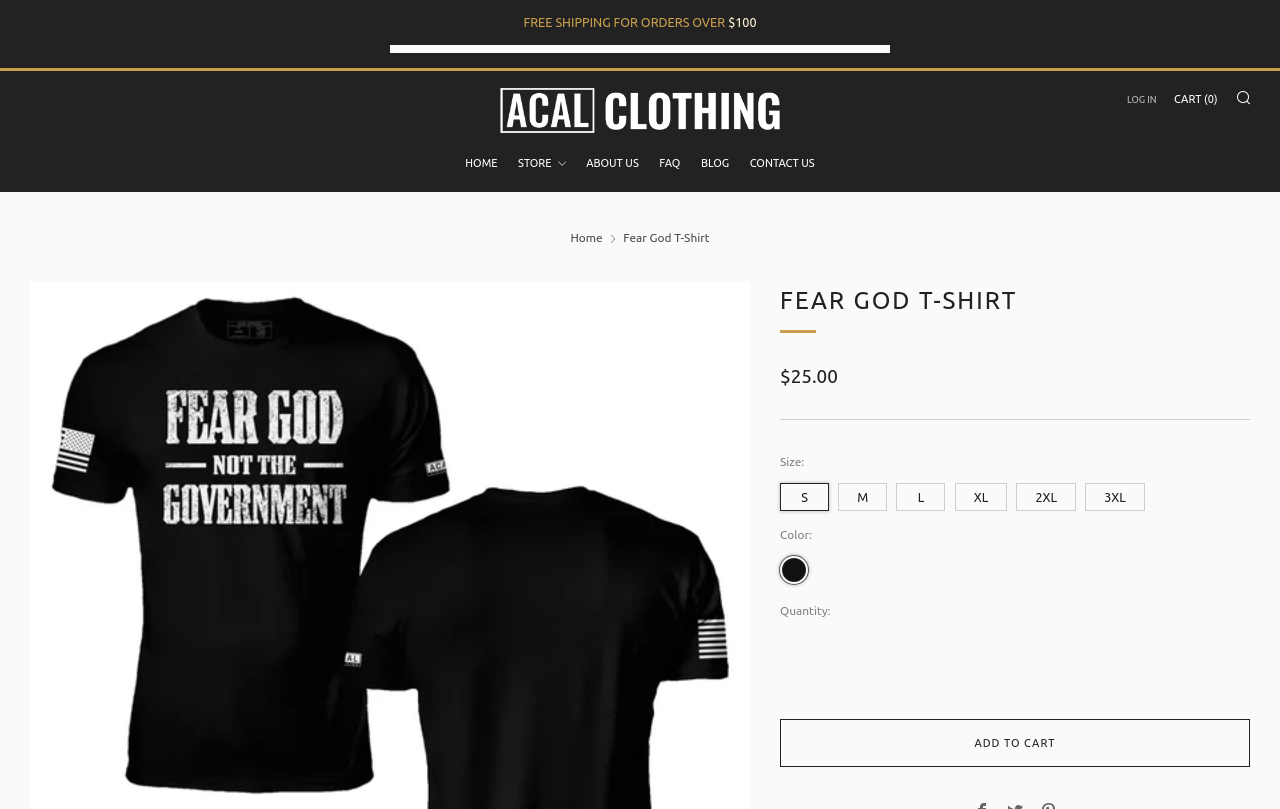Predict the bounding box coordinates of the area that should be clicked to accomplish the following instruction: "Click the 'ADD TO CART' button". The bounding box coordinates should consist of four float numbers between 0 and 1, i.e., [left, top, right, bottom].

[0.609, 0.888, 0.977, 0.948]